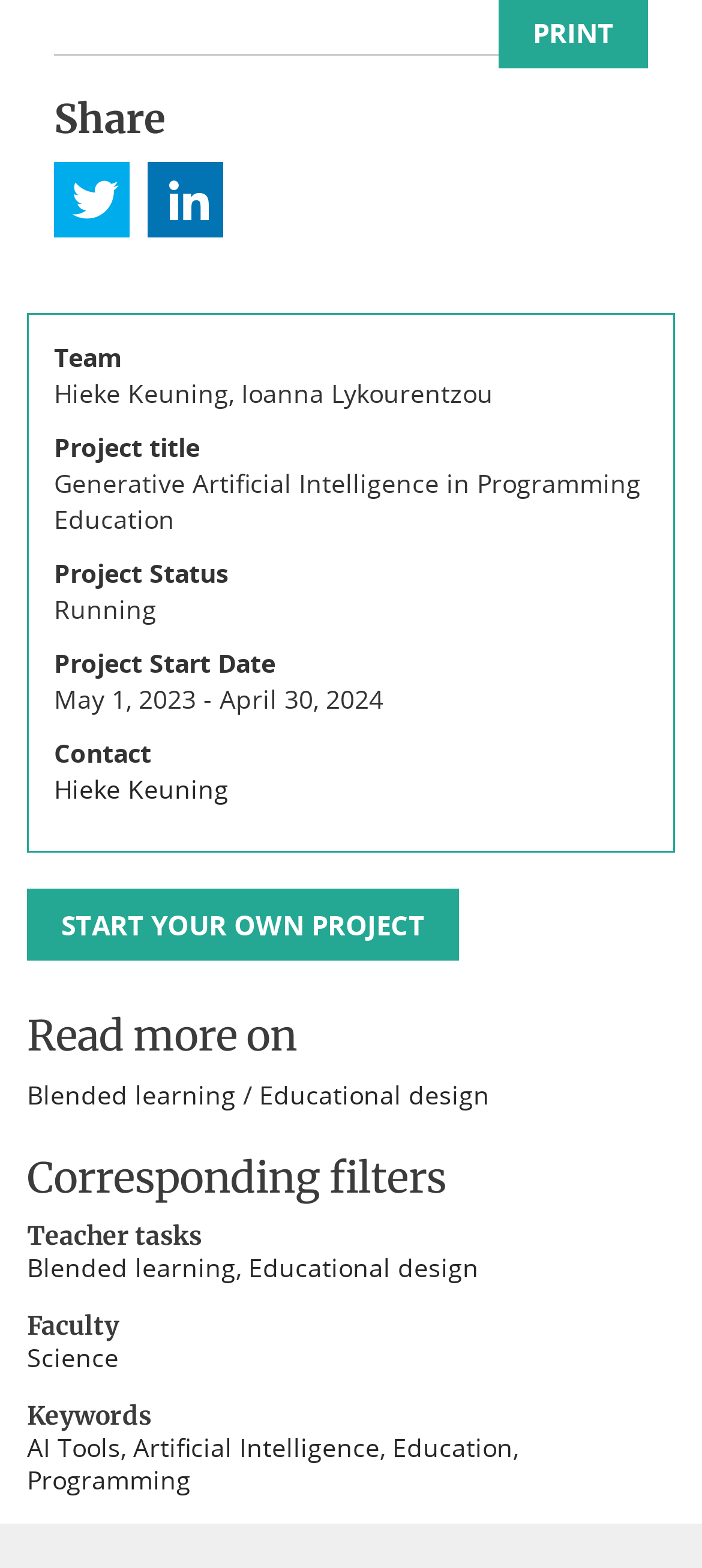What is the project status?
Kindly offer a detailed explanation using the data available in the image.

I determined the project status by examining the description list detail element associated with the term 'Project Status'. The text content of this element is 'Running'.